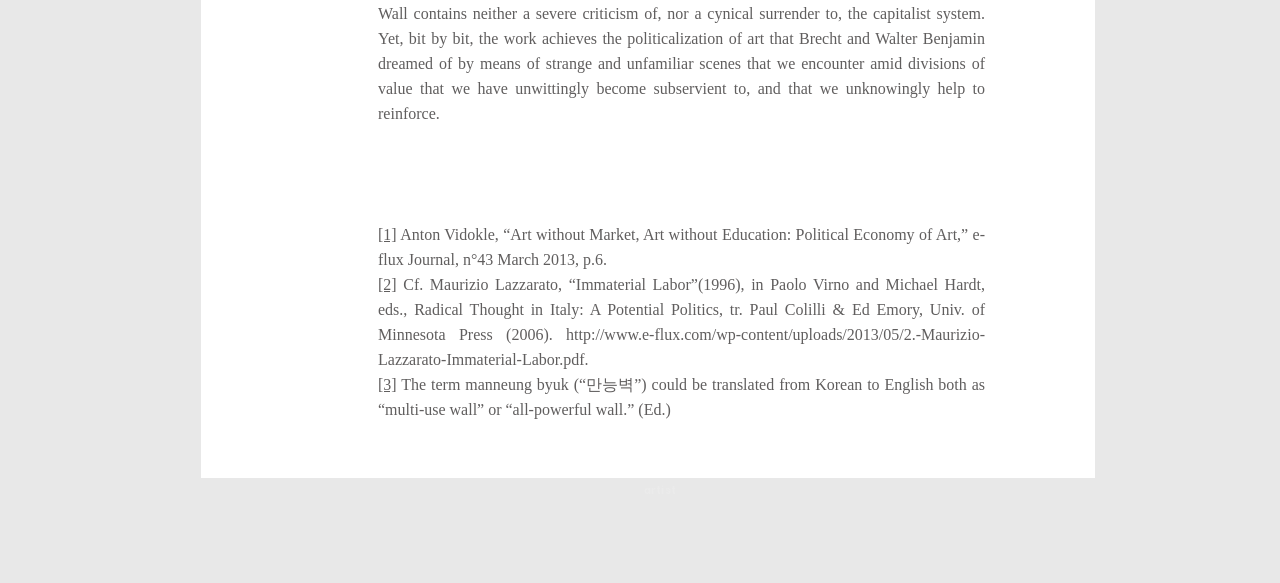Determine the bounding box for the HTML element described here: "http://www.e-flux.com/wp-content/uploads/2013/05/2.-Maurizio-Lazzarato-Immaterial-Labor.pdf.". The coordinates should be given as [left, top, right, bottom] with each number being a float between 0 and 1.

[0.295, 0.559, 0.77, 0.631]